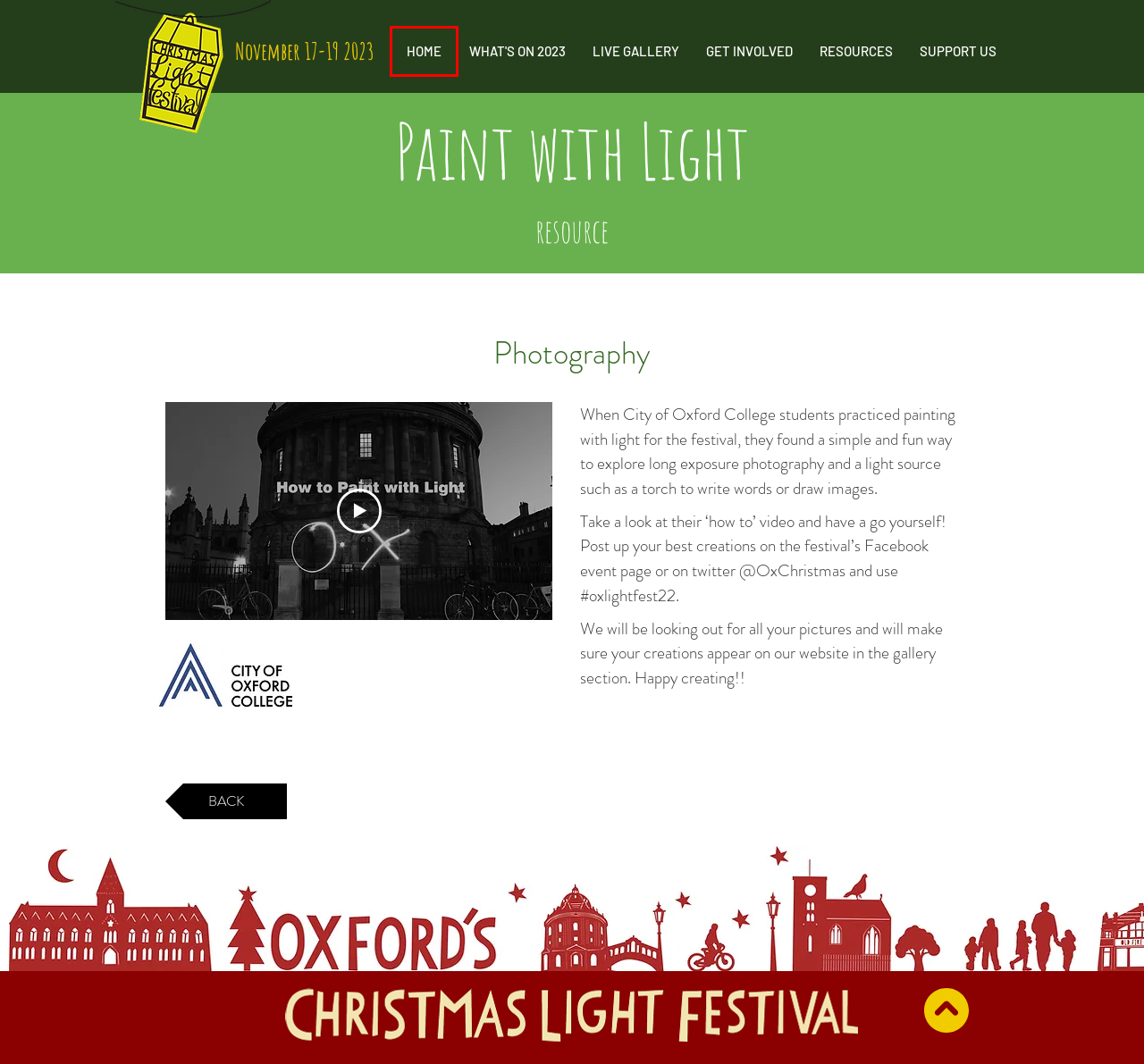Given a screenshot of a webpage with a red bounding box, please pick the webpage description that best fits the new webpage after clicking the element inside the bounding box. Here are the candidates:
A. What's On 2023 | Oxford's Christmas Light Festival 2023
B. Gallery | Oxford's Christmas Light Festival 2023
C. GET INVOLVED | Oxford's Christmas Light Festival 2023
D. Graphic Designer Oxfordshire | John Harding Creative
E. Privacy notices – Oxford City Council
F. Support Us | Oxford's Christmas Light Festival 2023
G. Make and Create | Oxford's Christmas Light Festival 2023
H. Oxford's Christmas Light Festival 2023 | Oxford Events

H